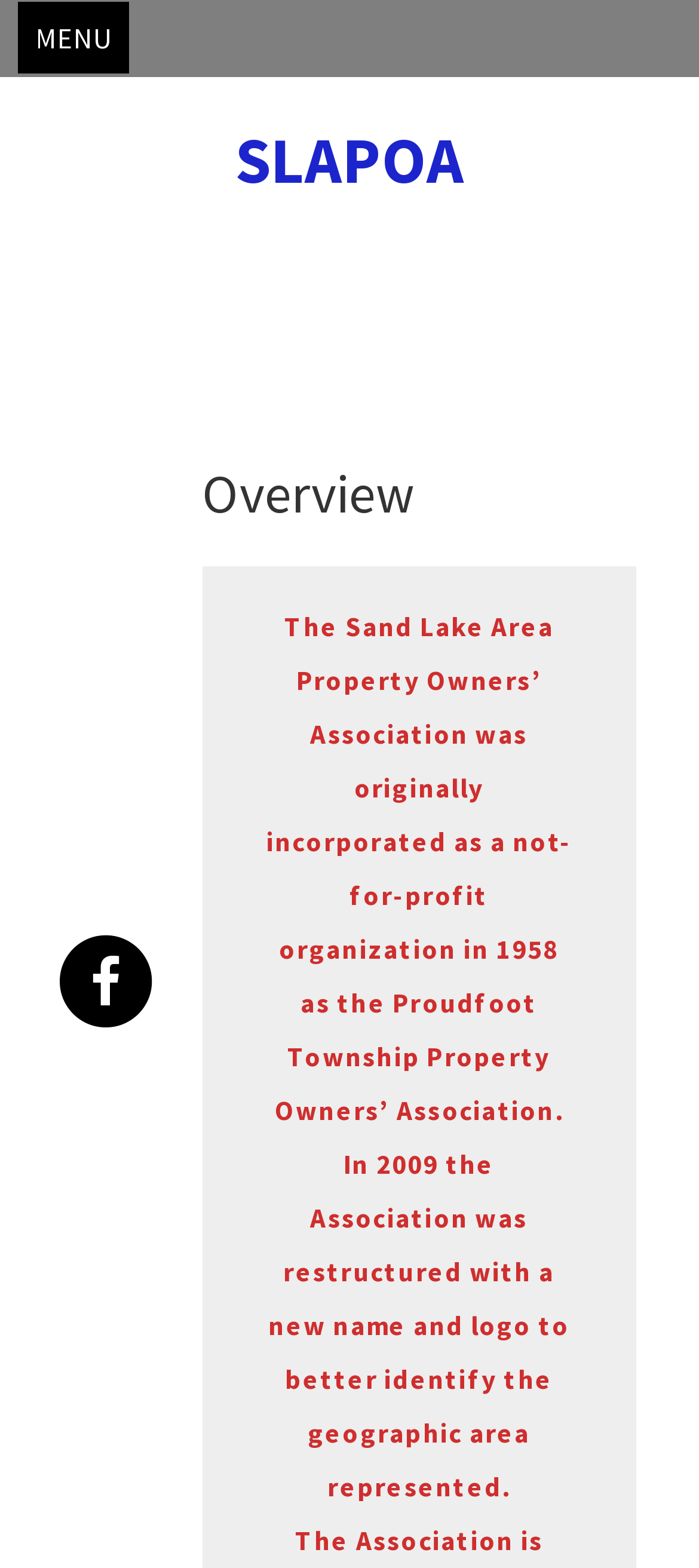When was the association originally incorporated?
Using the image, give a concise answer in the form of a single word or short phrase.

1958